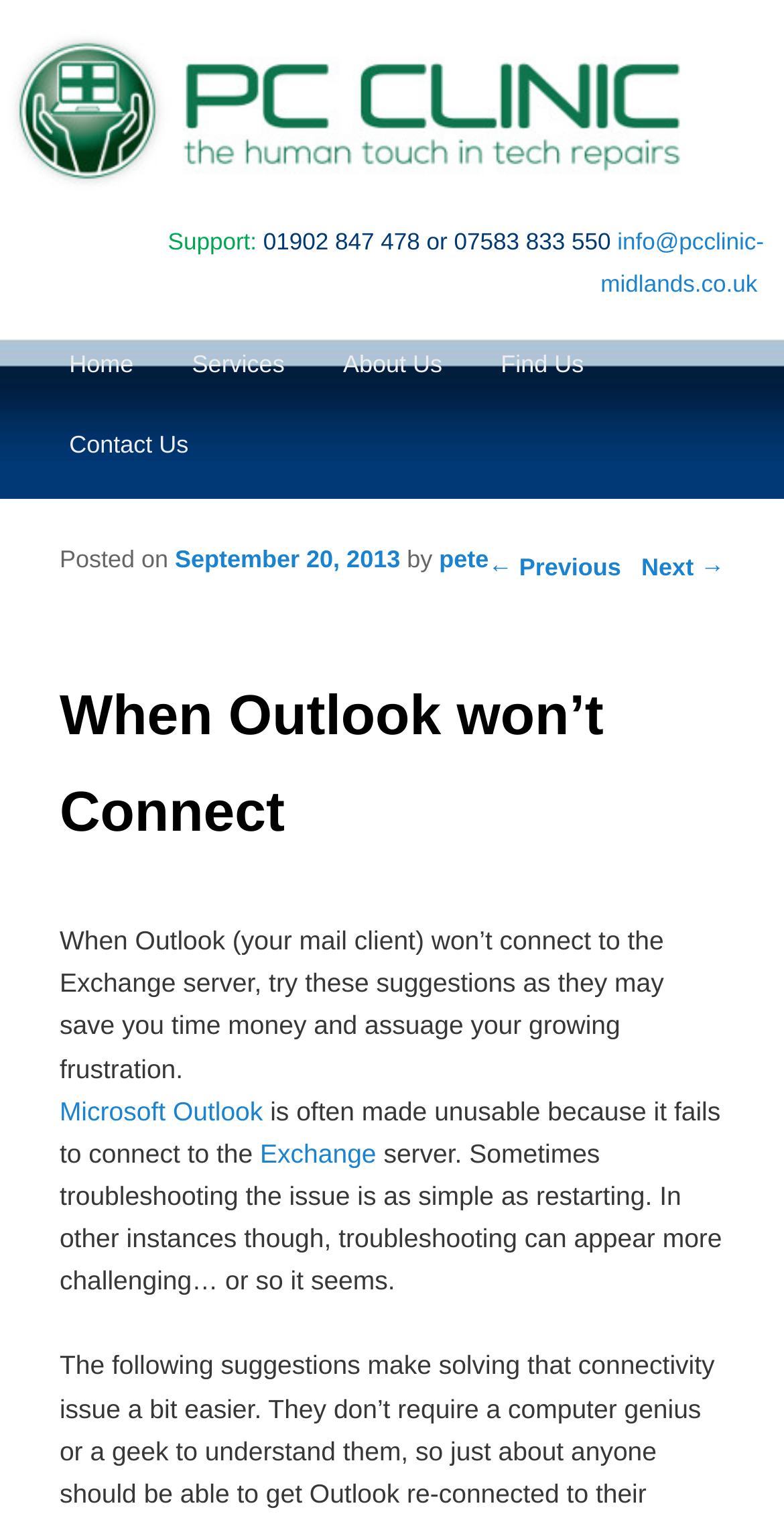Determine the bounding box coordinates for the area you should click to complete the following instruction: "Click the 'PC Clinic' link".

[0.0, 0.112, 0.9, 0.132]